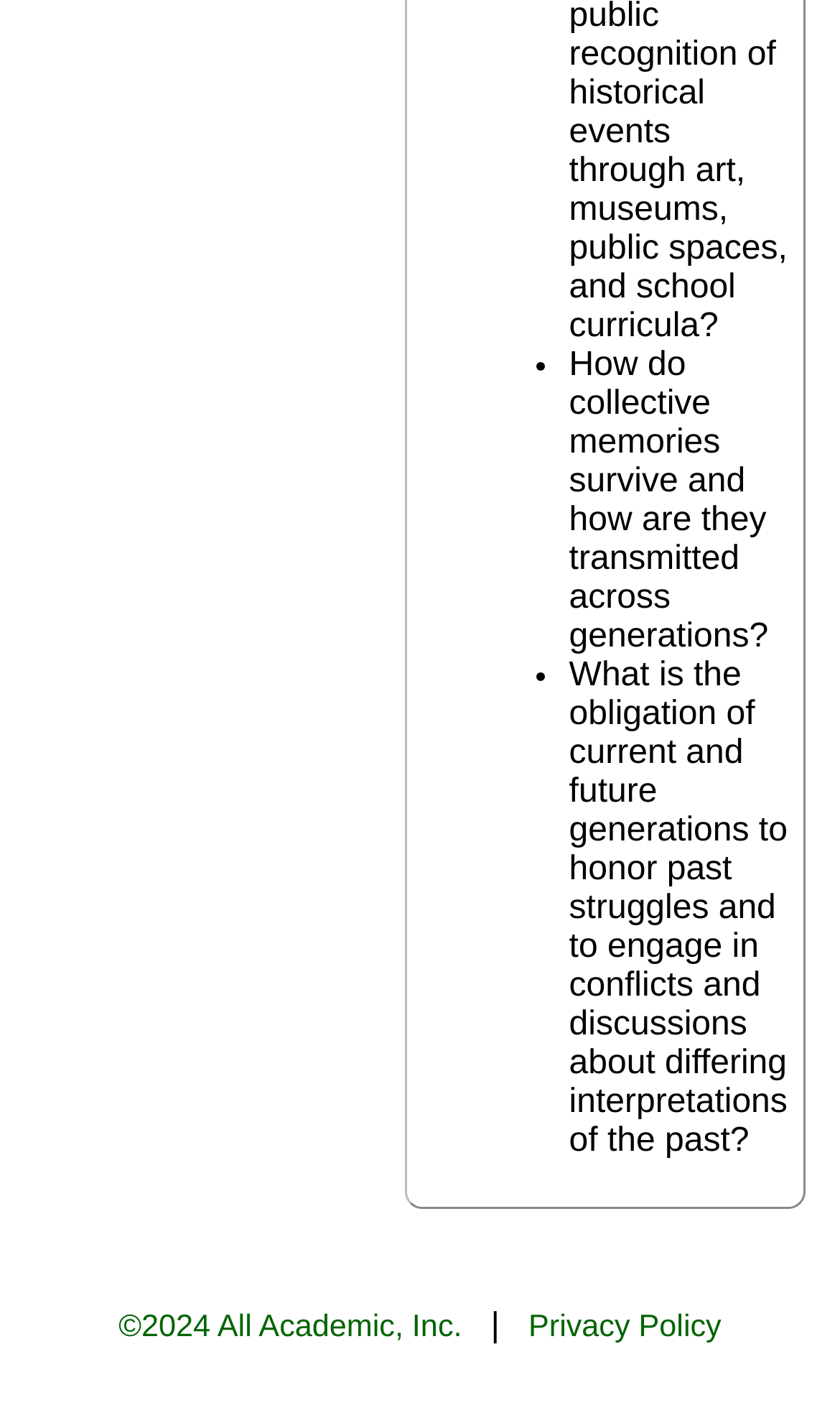What is the relationship between current and future generations?
Based on the image, provide your answer in one word or phrase.

Obligation to honor past struggles